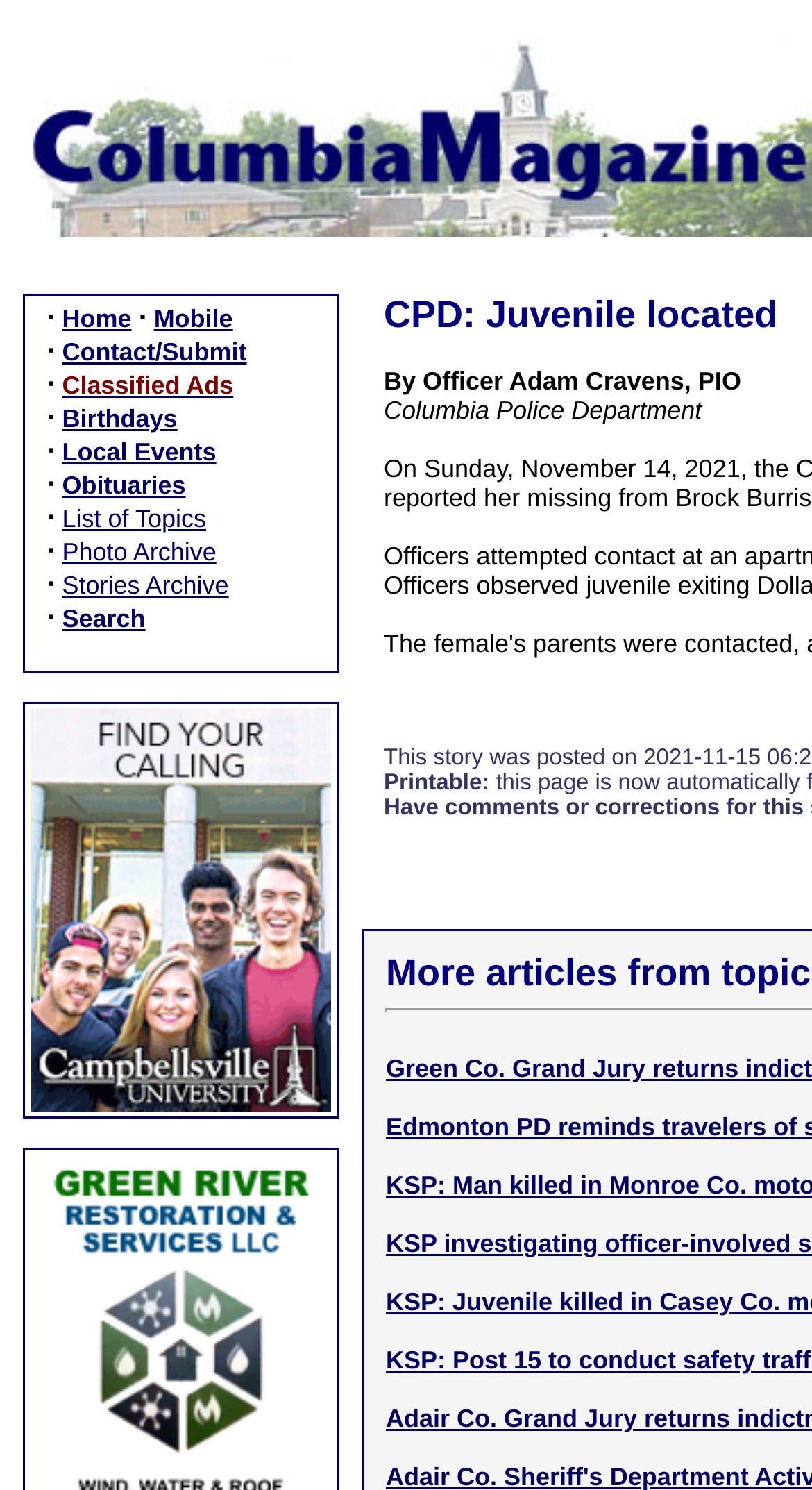How many links are there at the top?
Refer to the image and respond with a one-word or short-phrase answer.

12